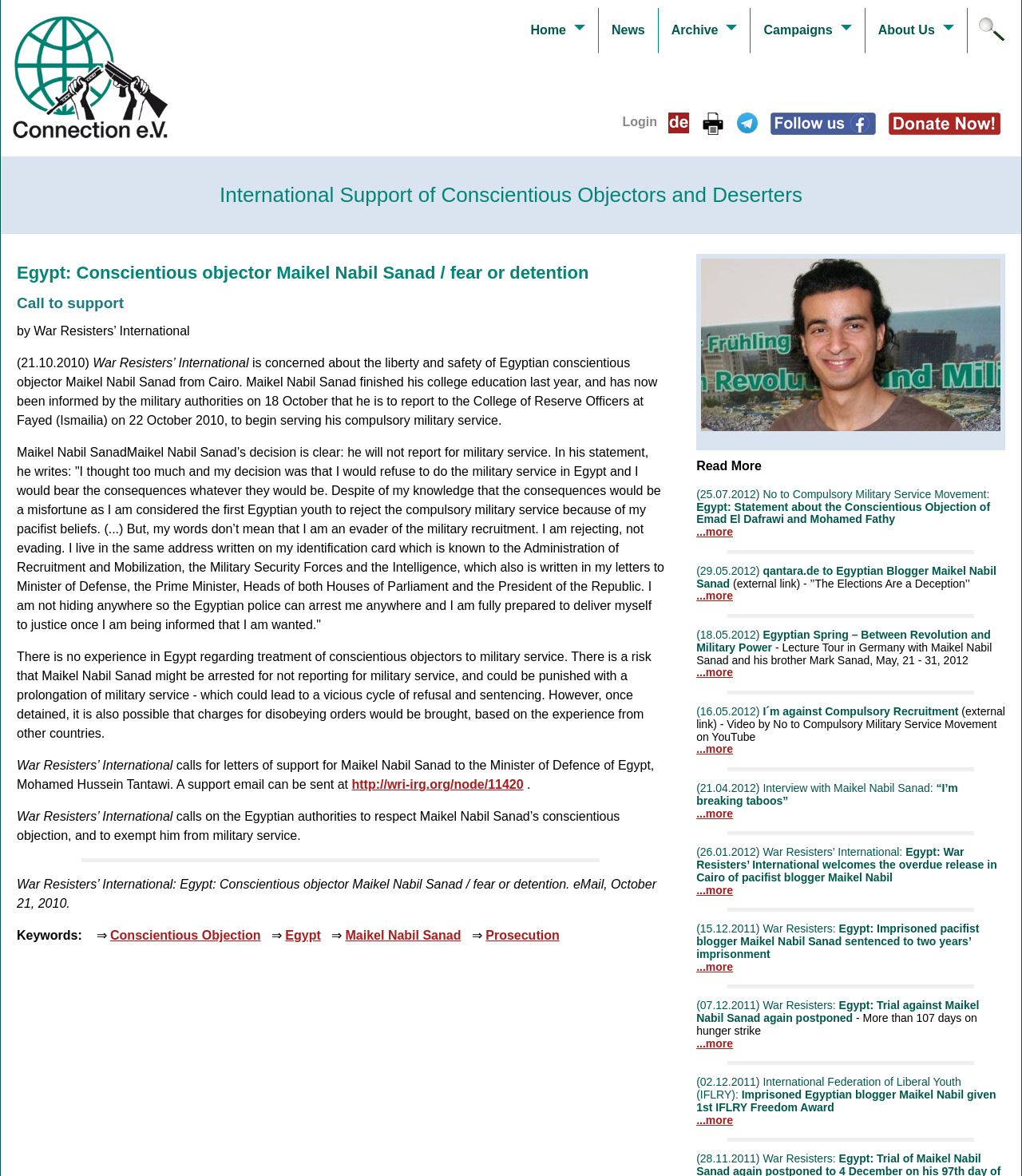Identify the coordinates of the bounding box for the element described below: "Conscientious Objection". Return the coordinates as four float numbers between 0 and 1: [left, top, right, bottom].

[0.108, 0.79, 0.255, 0.801]